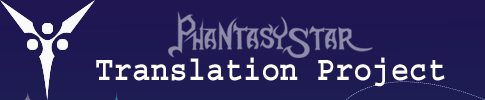Offer a detailed explanation of the image.

The image prominently displays the logo of the "Phantasy Star Translation Project." Featuring a stylized emblem on the left, which incorporates abstract shapes resembling figures or symbols, it evokes a sense of fantasy and adventure. The project name is presented in two distinct text styles; "Phantasy Star" is depicted in a larger, more elaborate font, while "Translation Project" is rendered in a simpler, bold typeface. The overall color scheme is a deep blue background, enhancing the modern and engaging look of the logo, making it suitable for fans and participants interested in this translation initiative within the gaming community.